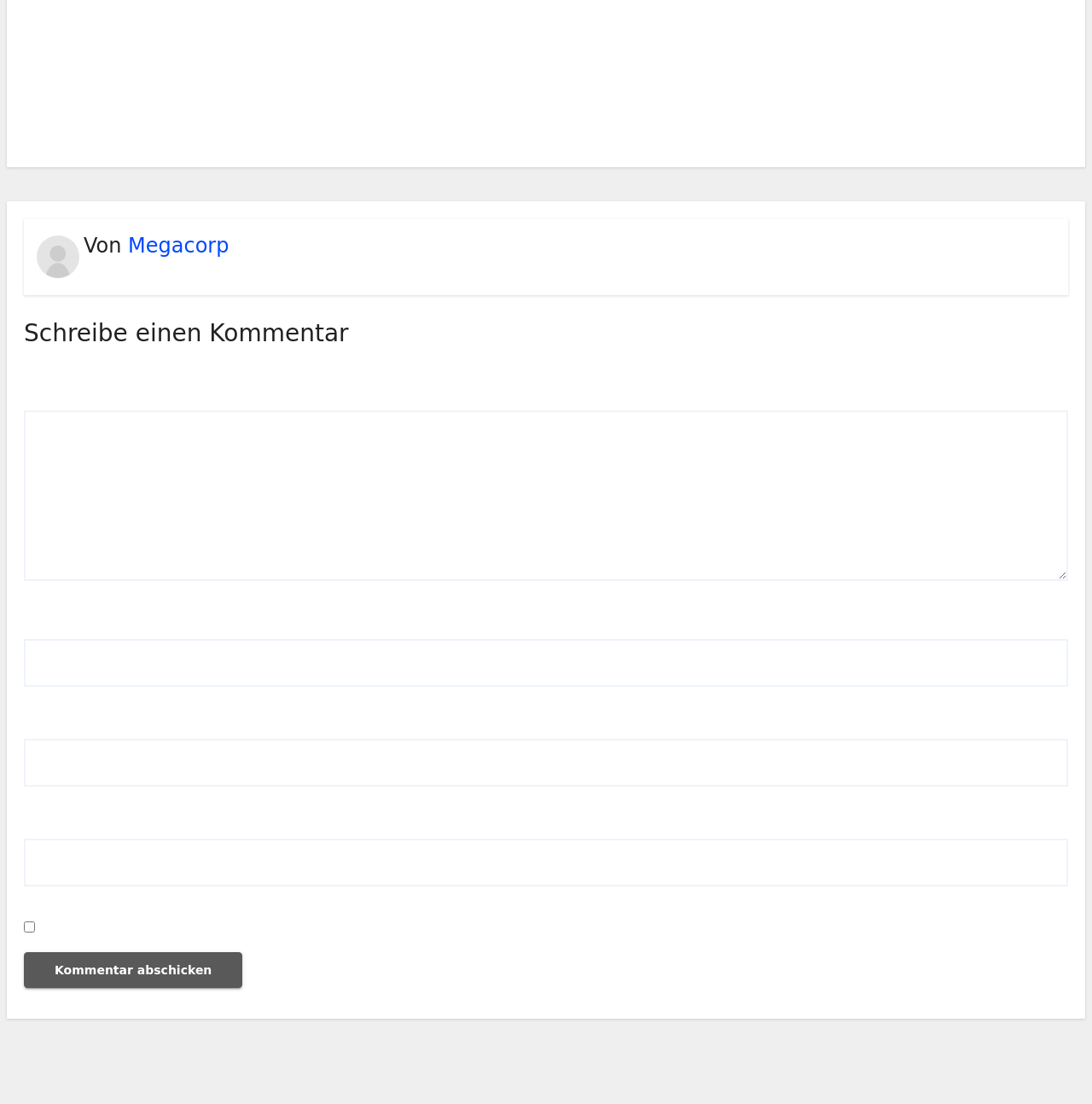Find and provide the bounding box coordinates for the UI element described with: "name="submit" value="Kommentar abschicken"".

[0.022, 0.862, 0.222, 0.895]